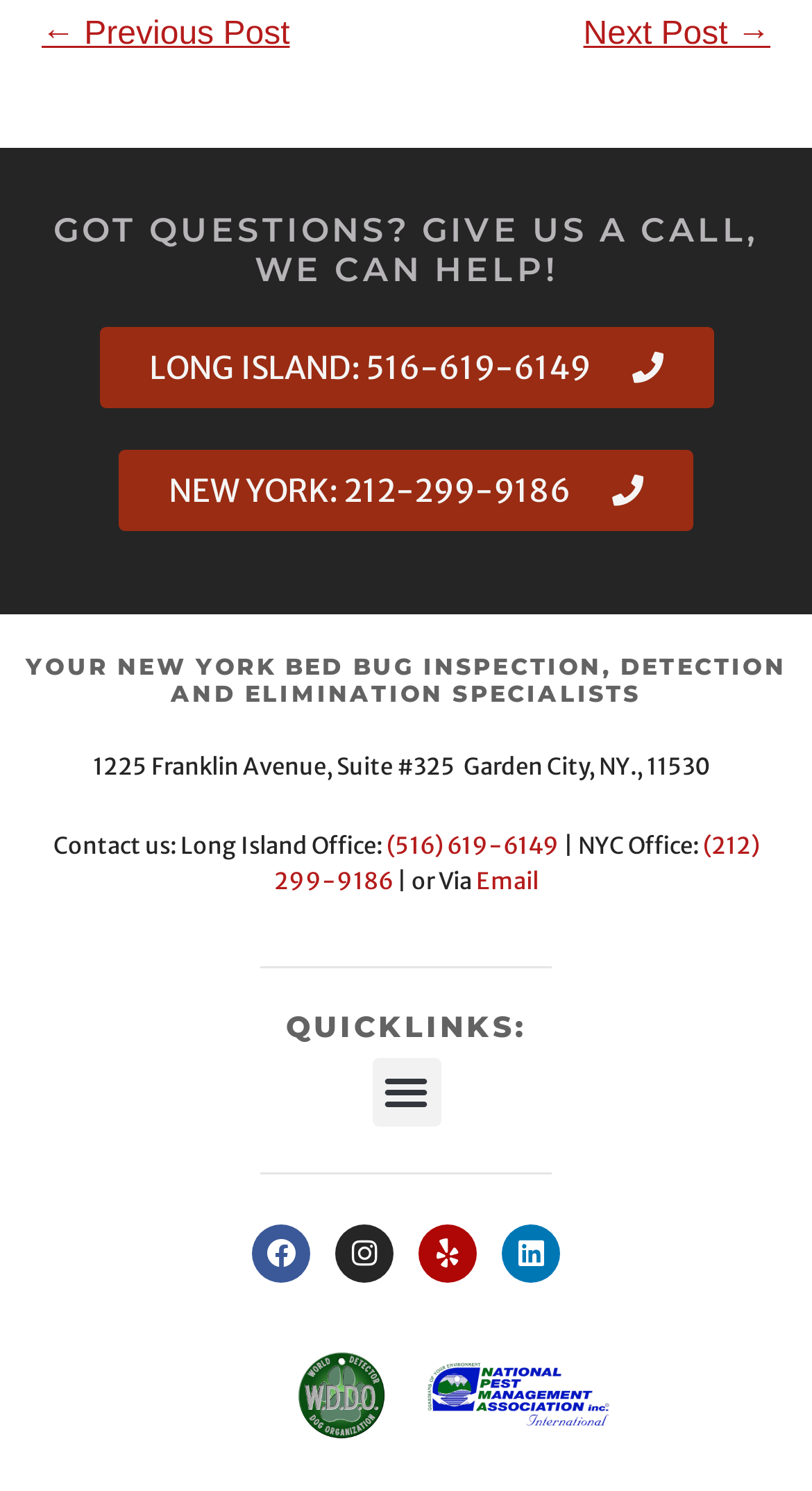Please determine the bounding box coordinates of the clickable area required to carry out the following instruction: "View Air India News". The coordinates must be four float numbers between 0 and 1, represented as [left, top, right, bottom].

None